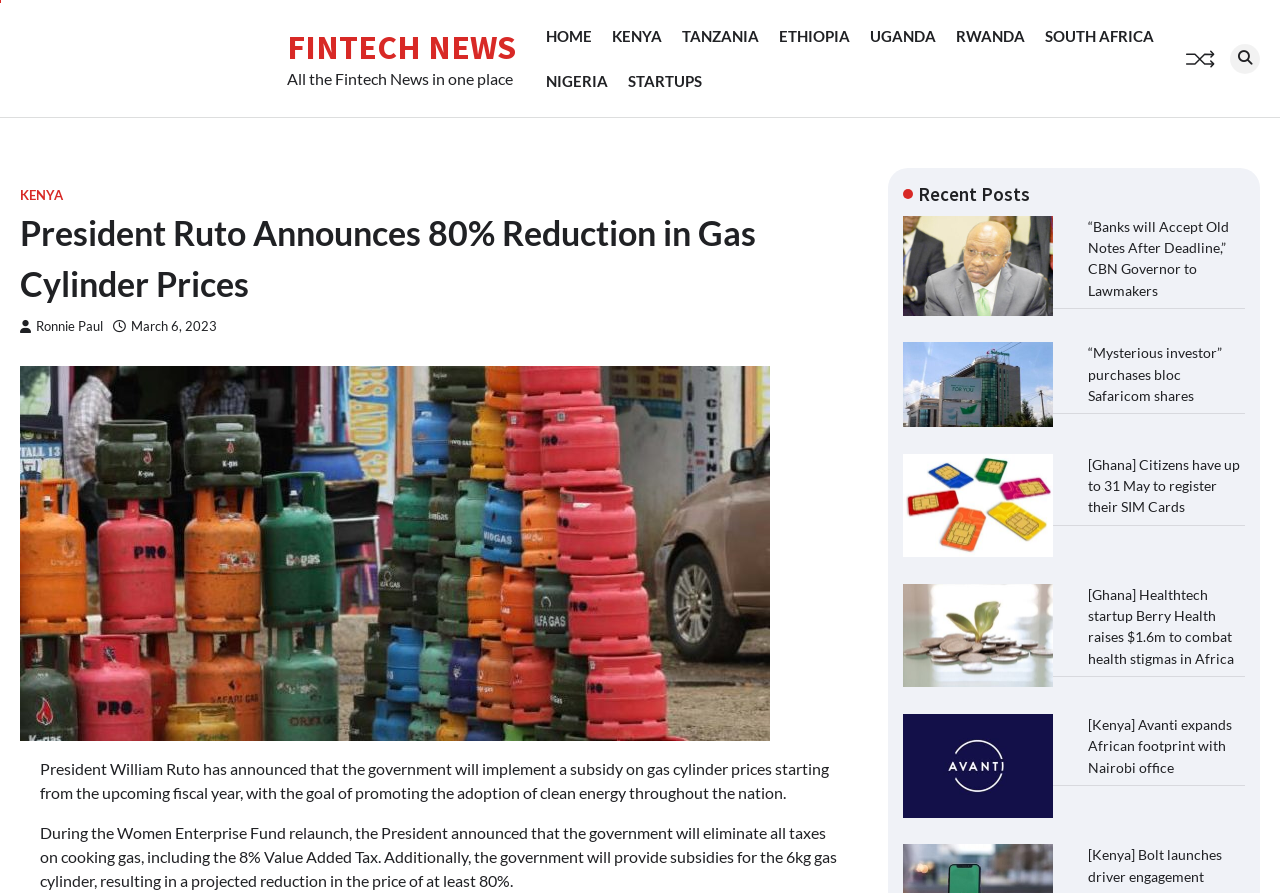Please provide the main heading of the webpage content.

President Ruto Announces 80% Reduction in Gas Cylinder Prices